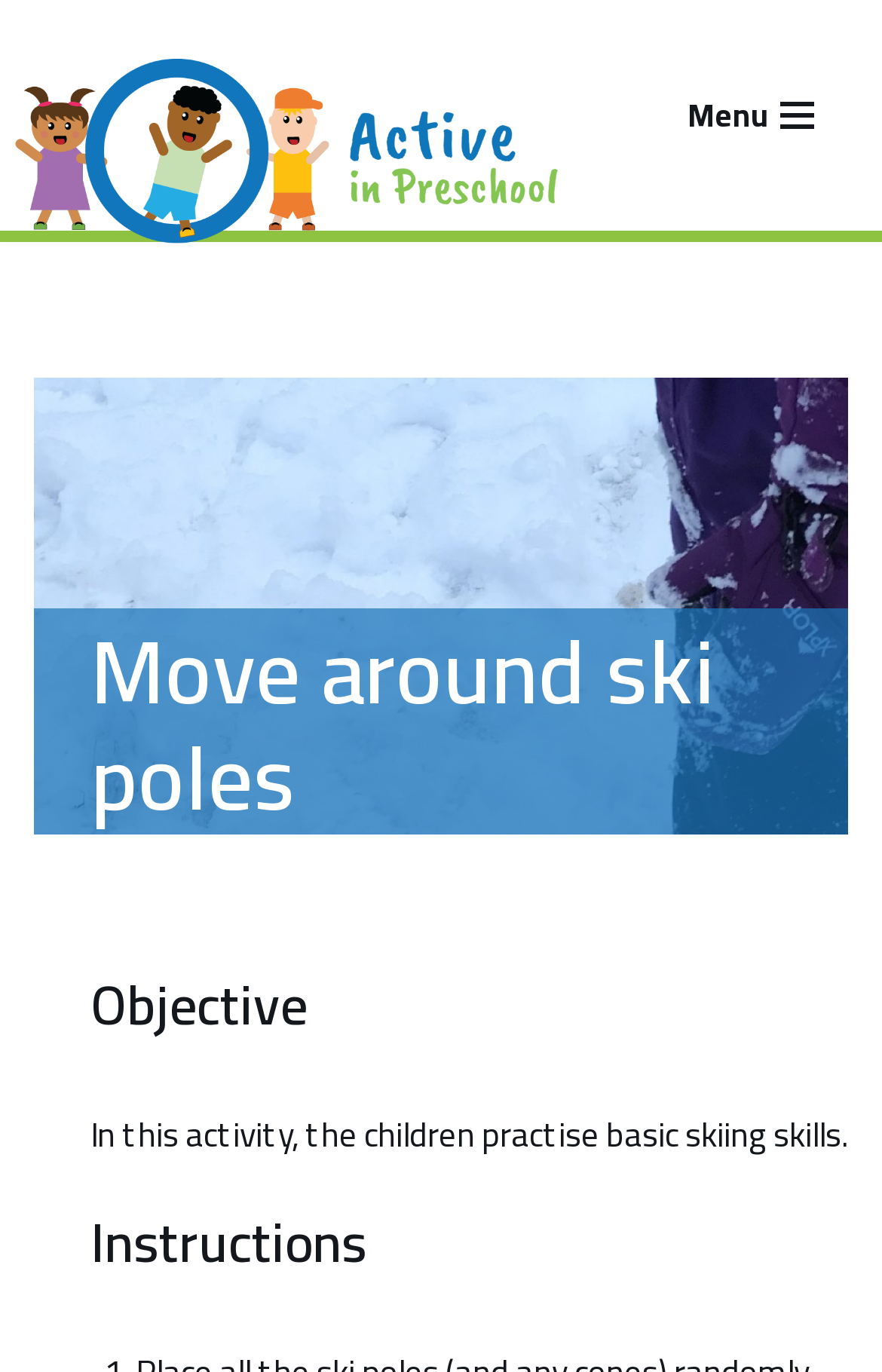Respond to the question below with a concise word or phrase:
What is the main topic of this activity?

Skiing skills